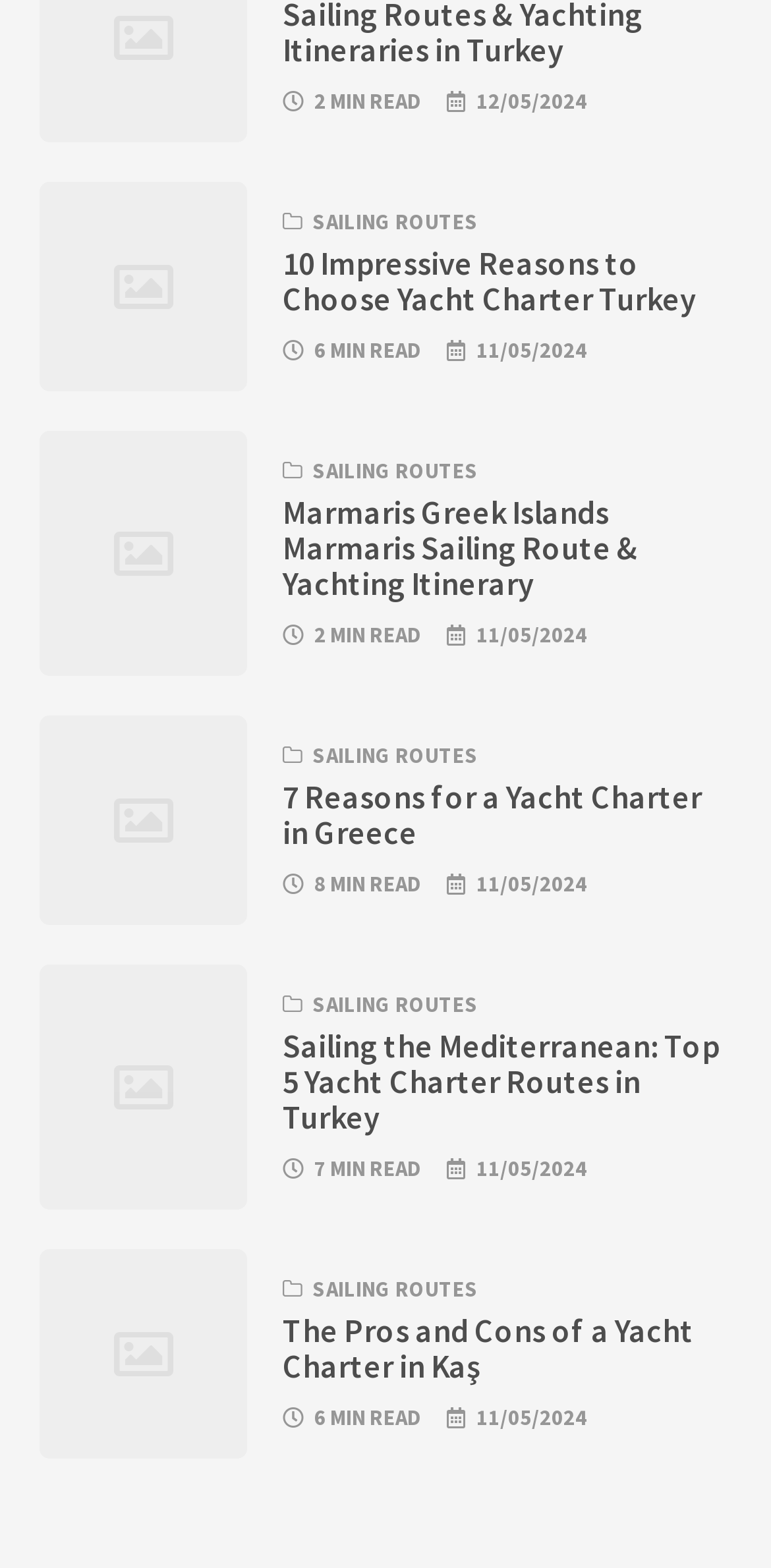Can you pinpoint the bounding box coordinates for the clickable element required for this instruction: "Read the article 'Sailing the Mediterranean: Top 5 Yacht Charter Routes in Turkey'"? The coordinates should be four float numbers between 0 and 1, i.e., [left, top, right, bottom].

[0.367, 0.655, 0.933, 0.725]